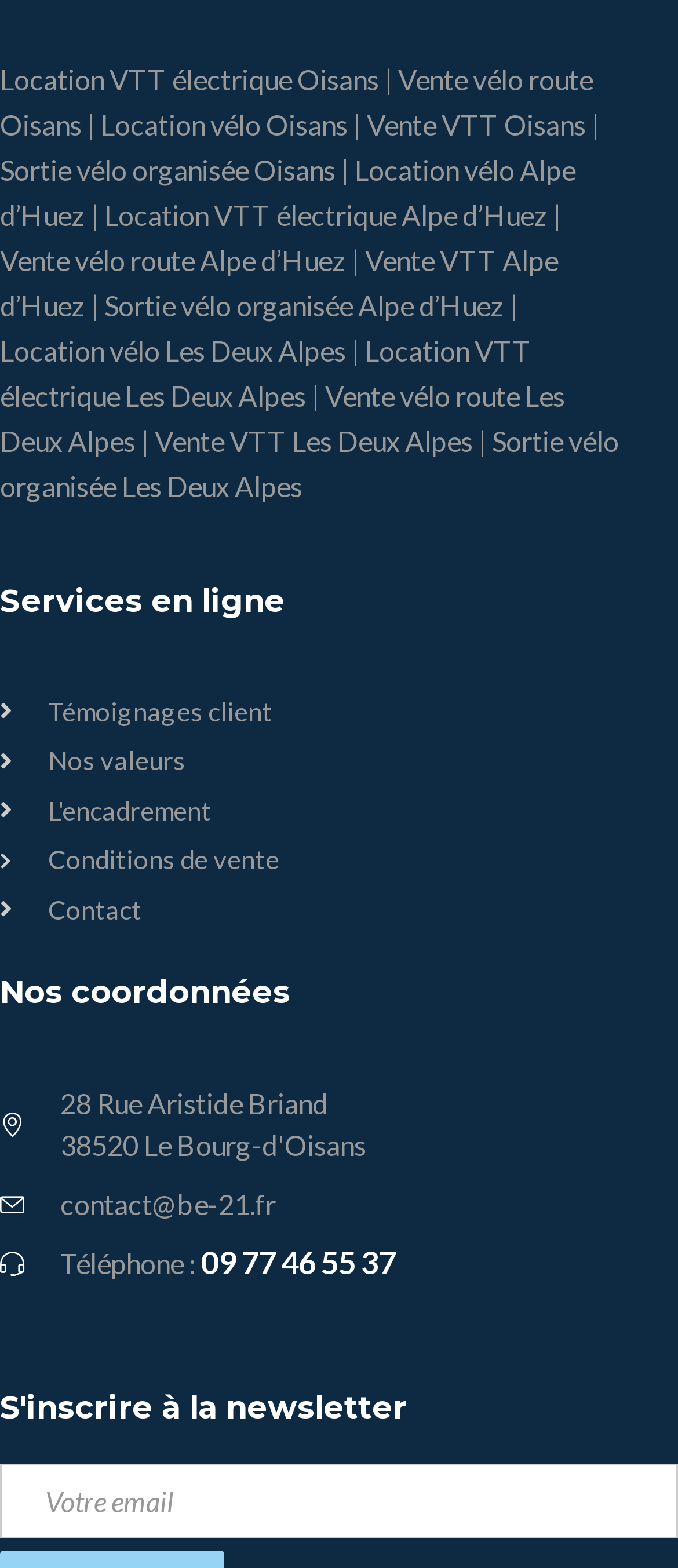How many locations are mentioned for bike services?
Give a single word or phrase answer based on the content of the image.

3